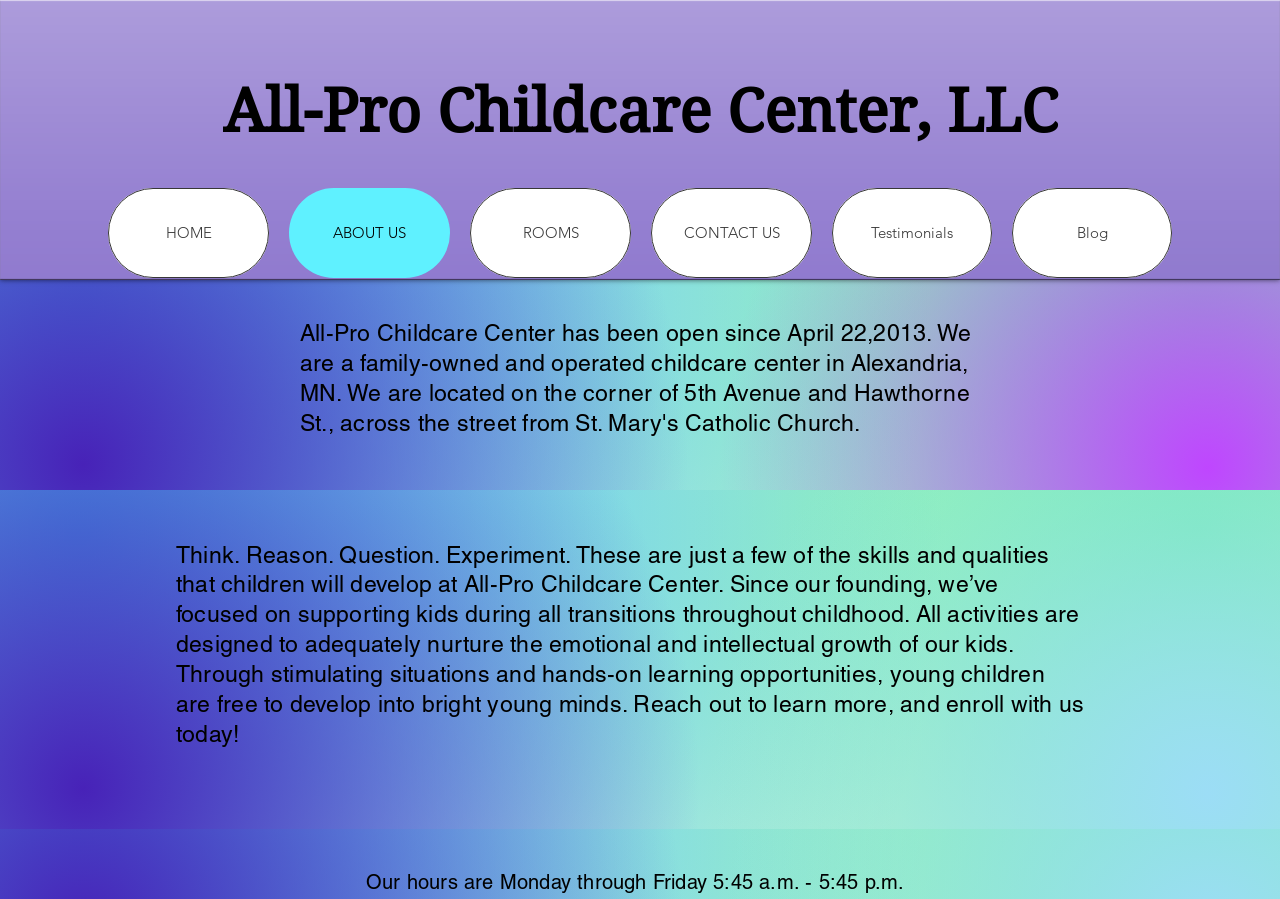Use a single word or phrase to answer the question:
How old can children be to attend this childcare center?

6 weeks to 12 years